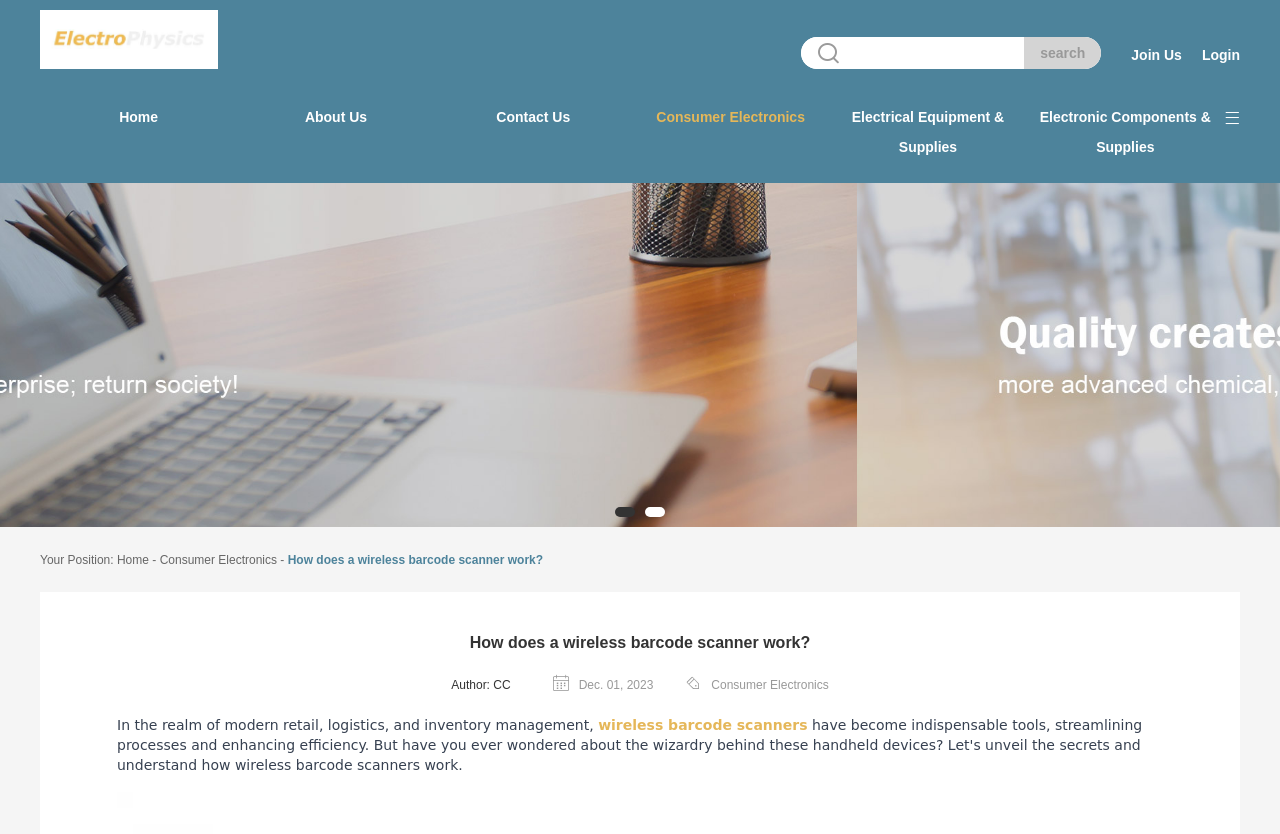Determine the bounding box coordinates of the UI element that matches the following description: "Electronic Components & Supplies". The coordinates should be four float numbers between 0 and 1 in the format [left, top, right, bottom].

[0.802, 0.122, 0.956, 0.219]